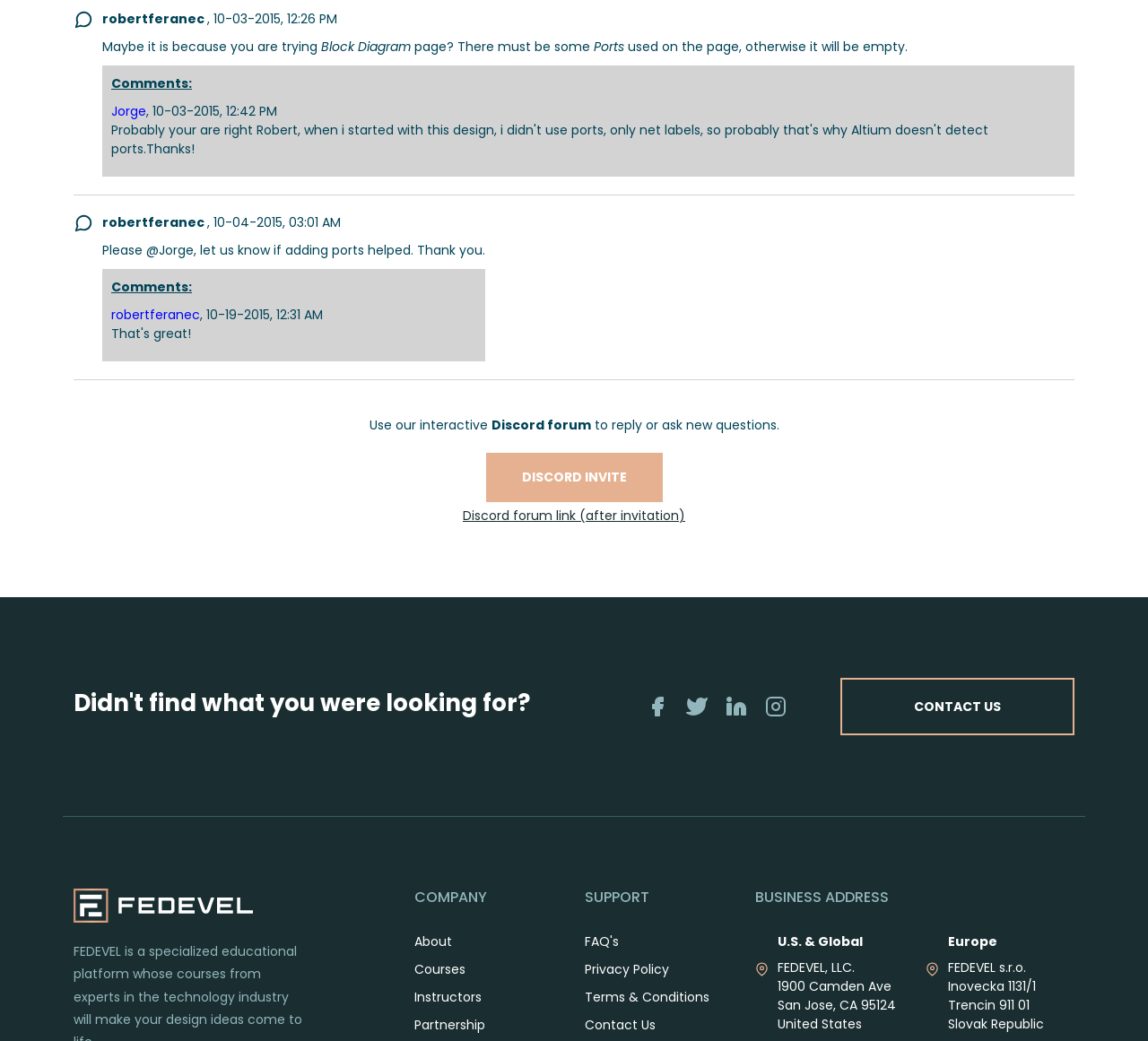Answer this question in one word or a short phrase: Who is the author of the first comment?

robertferanec